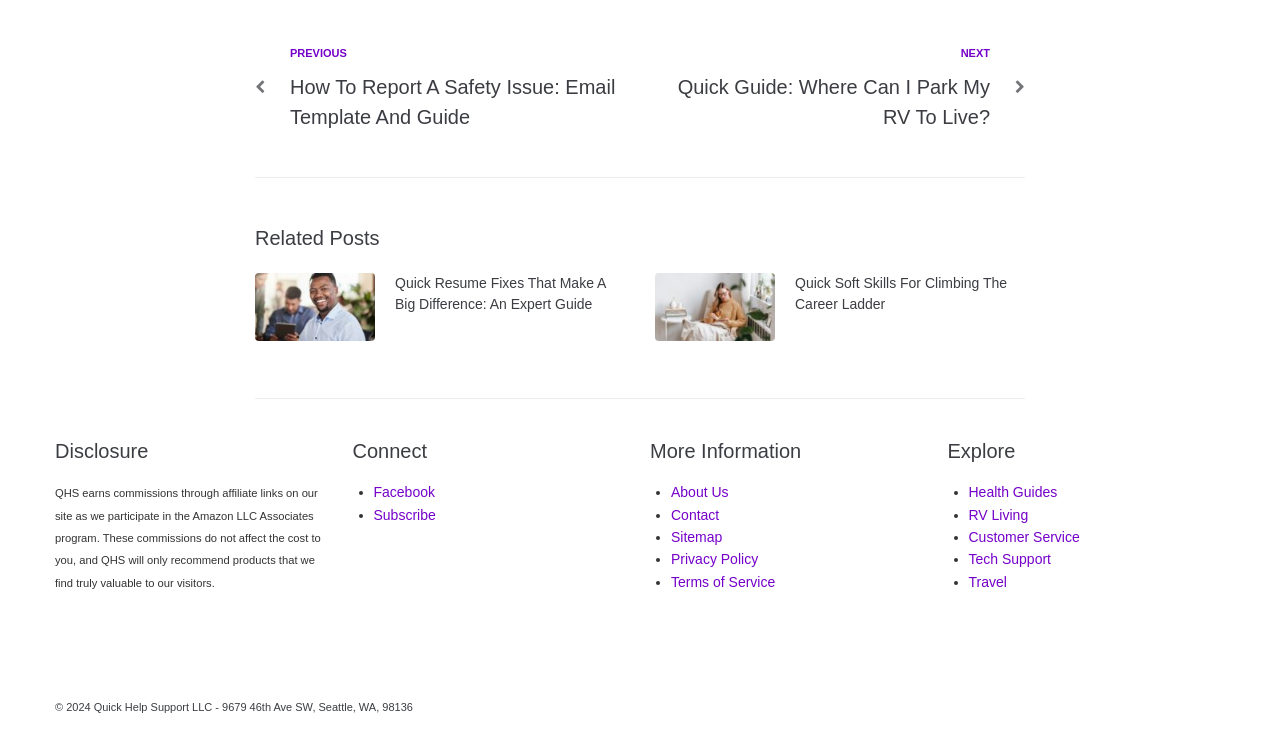What is the topic of the previous post?
Analyze the image and provide a thorough answer to the question.

The 'Post navigation' section on the webpage provides links to the previous and next posts, and the previous post is titled 'How To Report A Safety Issue: Email Template And Guide', indicating that the topic of the previous post is related to reporting safety issues.